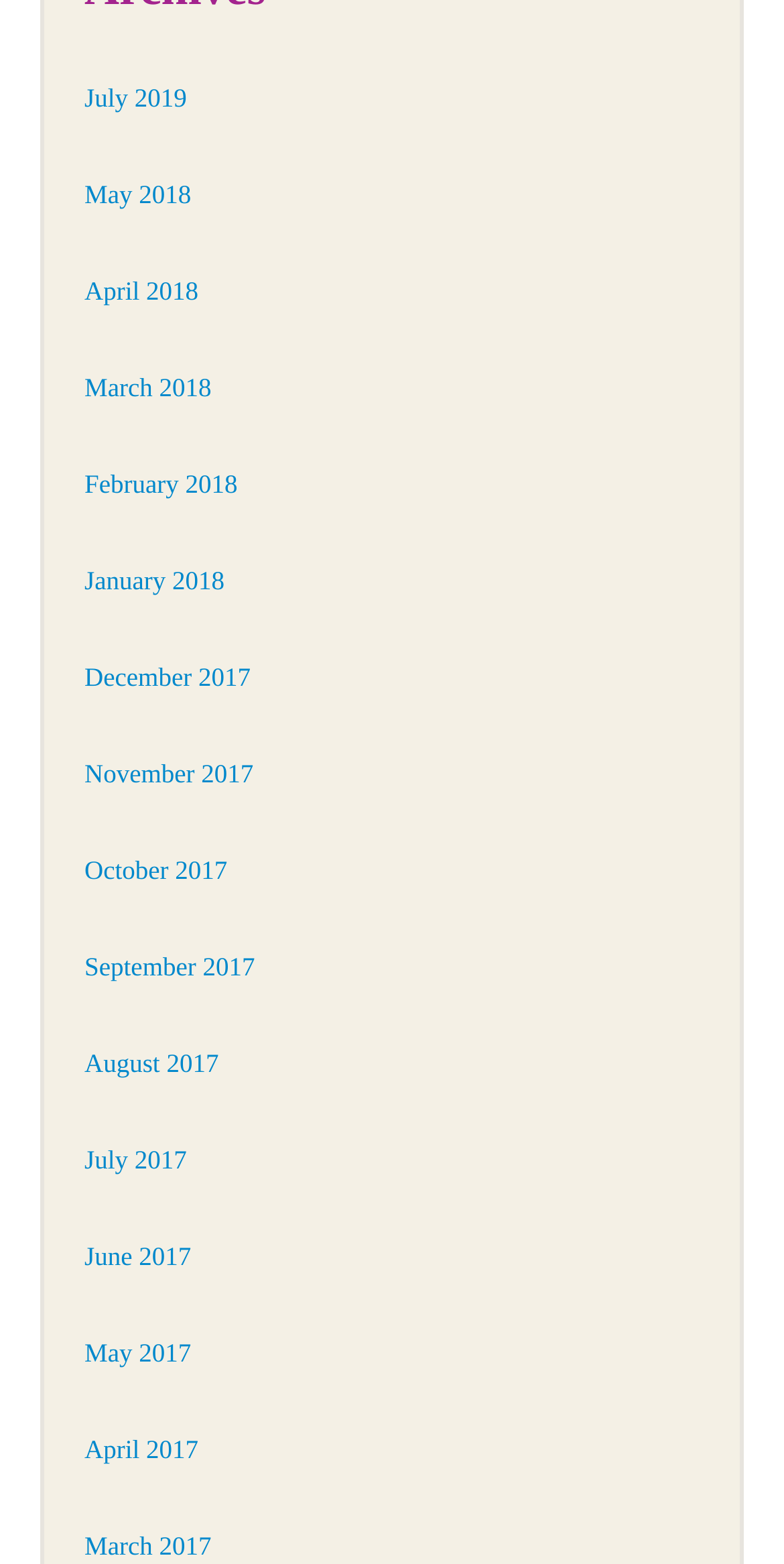What is the earliest month listed?
Answer the question using a single word or phrase, according to the image.

July 2017